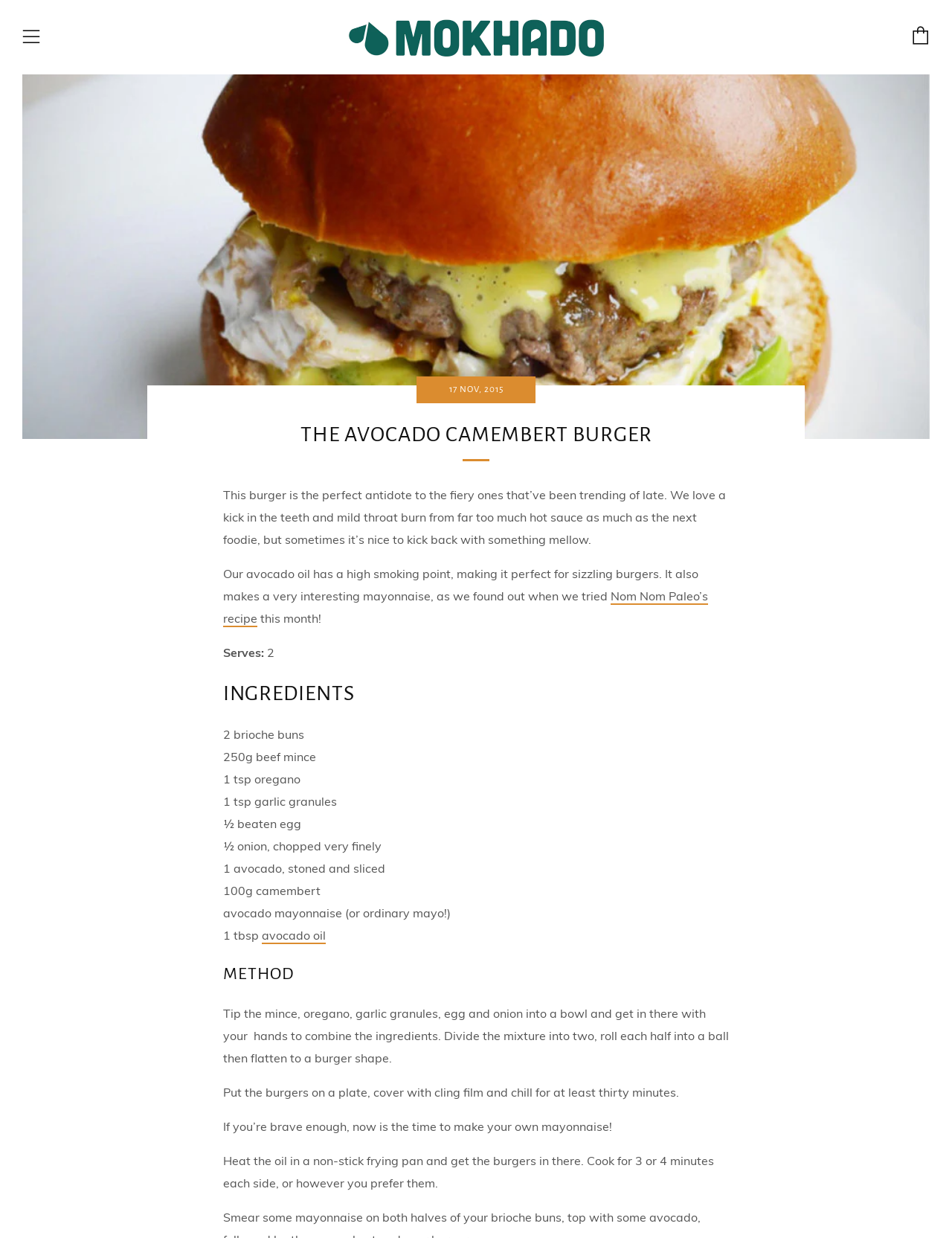Identify and provide the text content of the webpage's primary headline.

THE AVOCADO CAMEMBERT BURGER